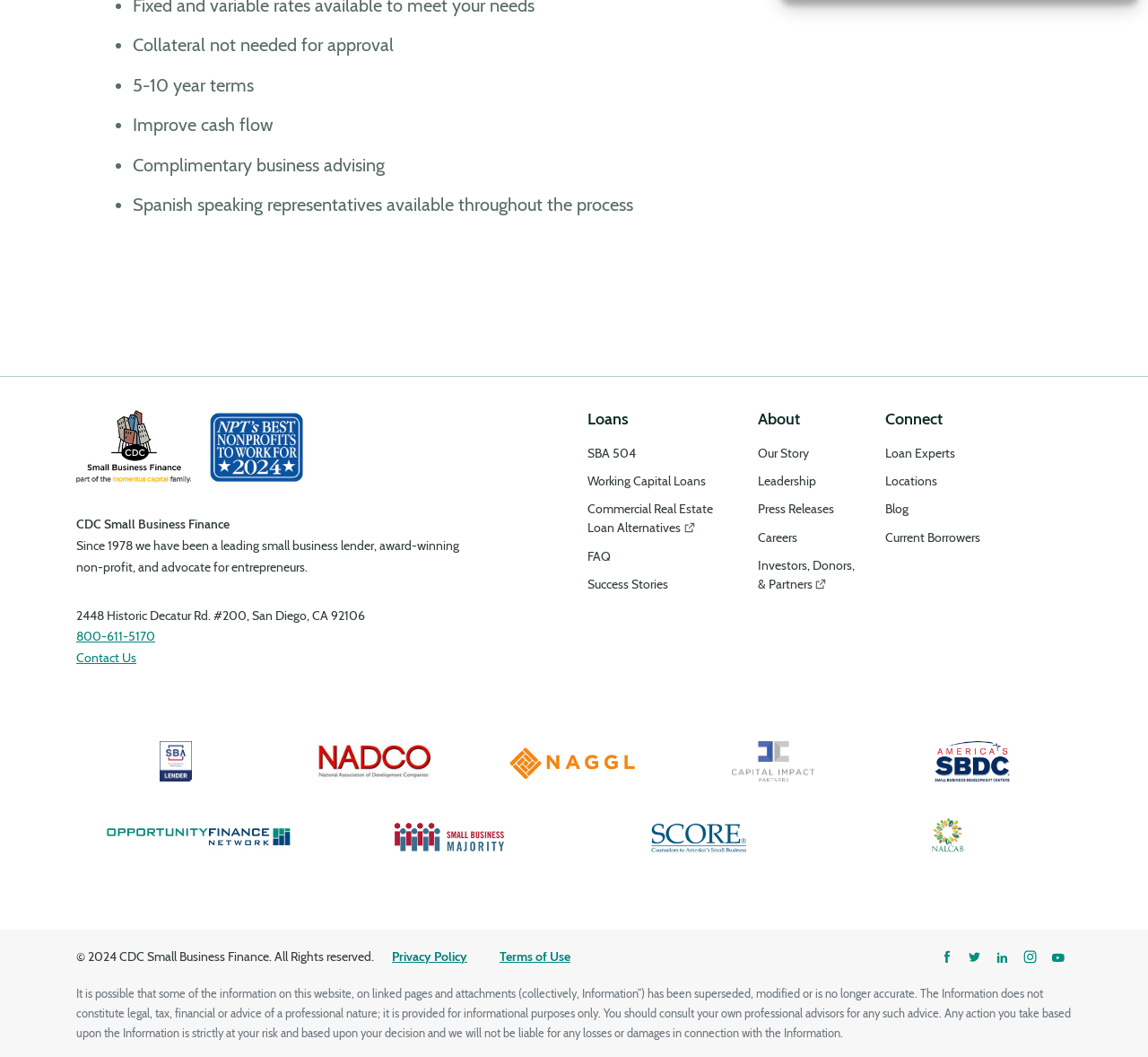Give the bounding box coordinates for this UI element: "alt="CDC Small Business Loans Instagram"". The coordinates should be four float numbers between 0 and 1, arranged as [left, top, right, bottom].

[0.885, 0.892, 0.909, 0.919]